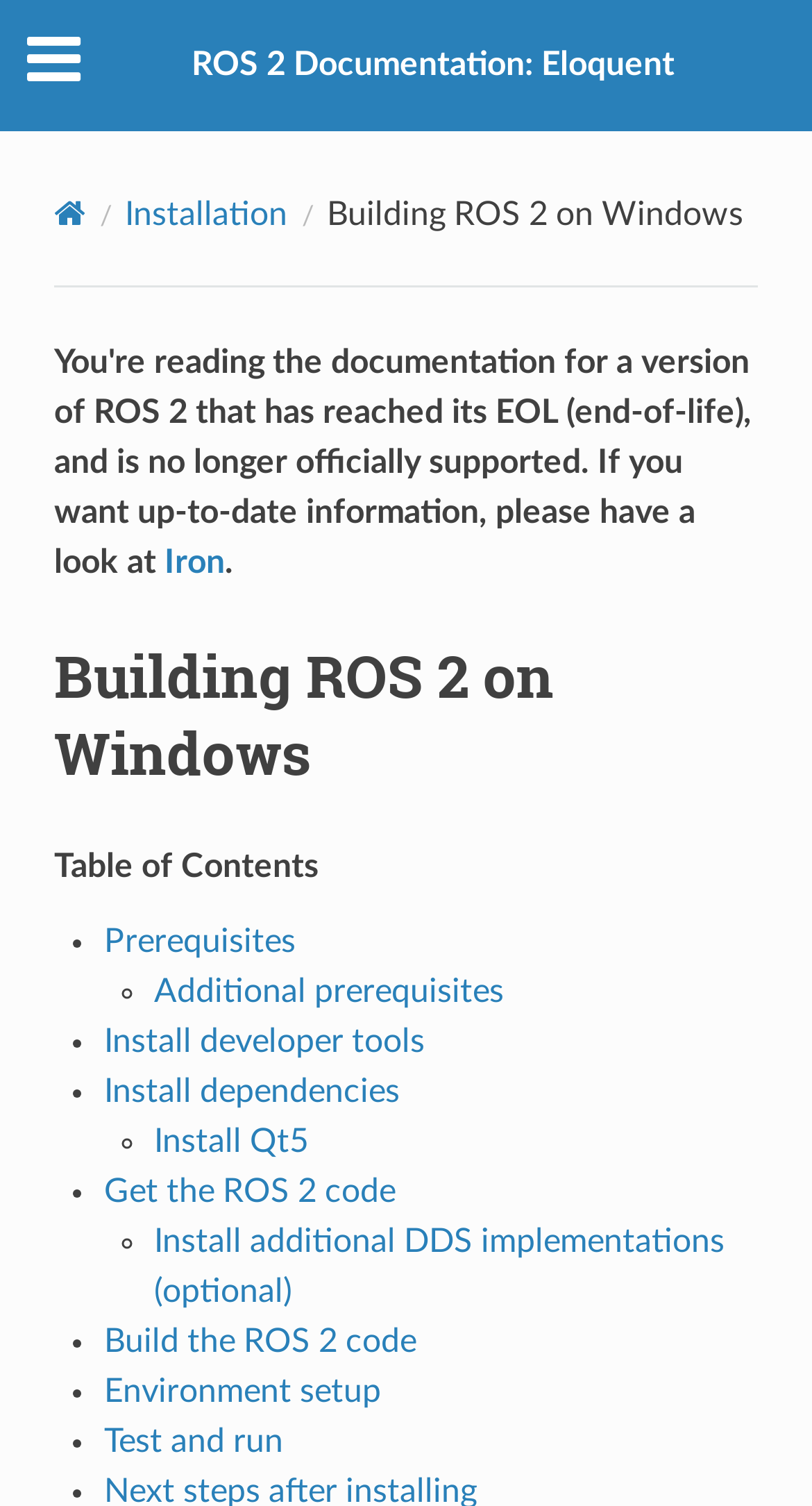What is the last step in building ROS 2 on Windows?
Offer a detailed and full explanation in response to the question.

According to the webpage content, the last step in building ROS 2 on Windows is to test and run, which is indicated by the link 'Test and run' at the bottom of the table of contents.